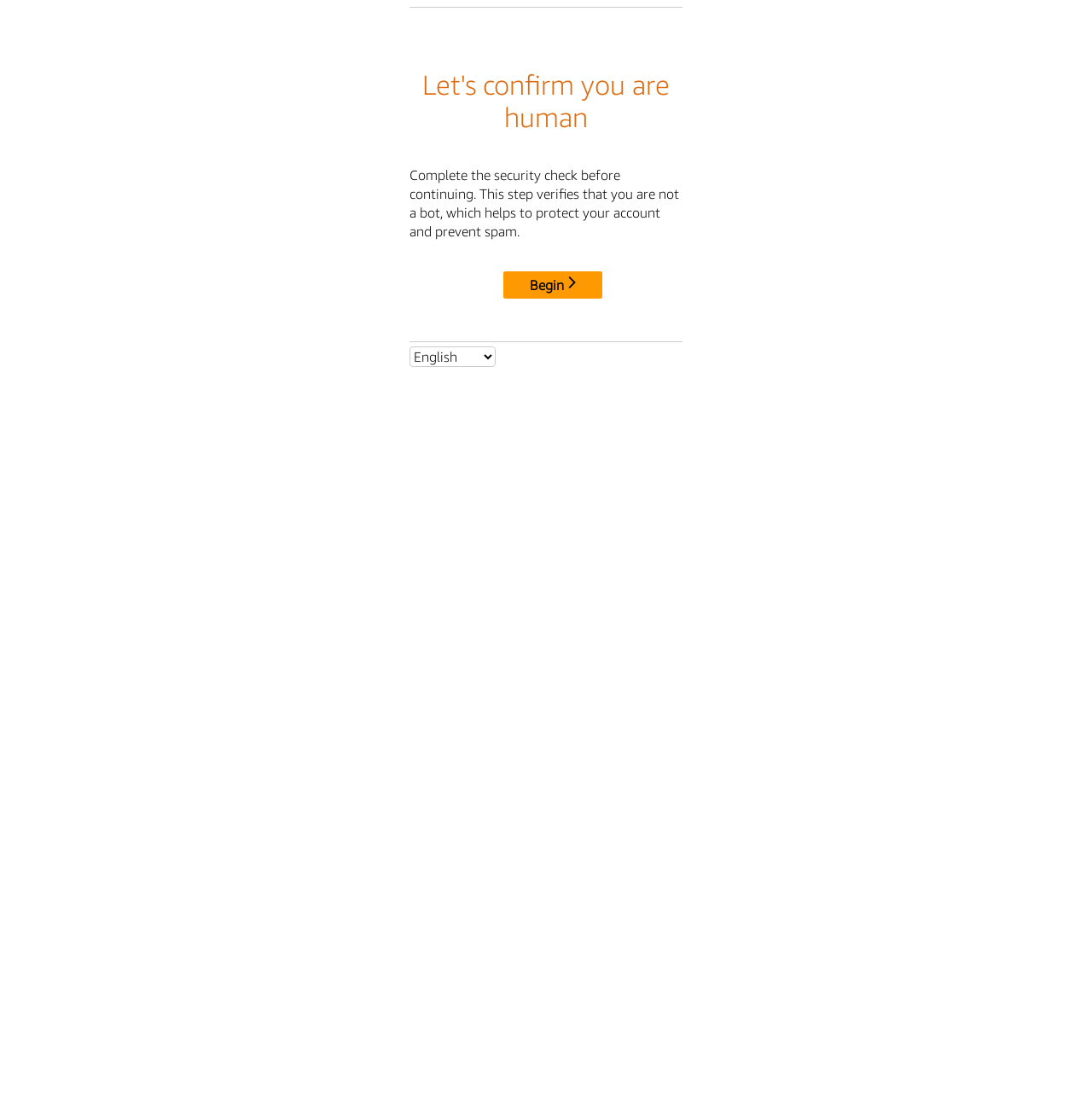Identify the main title of the webpage and generate its text content.

Let's confirm you are human